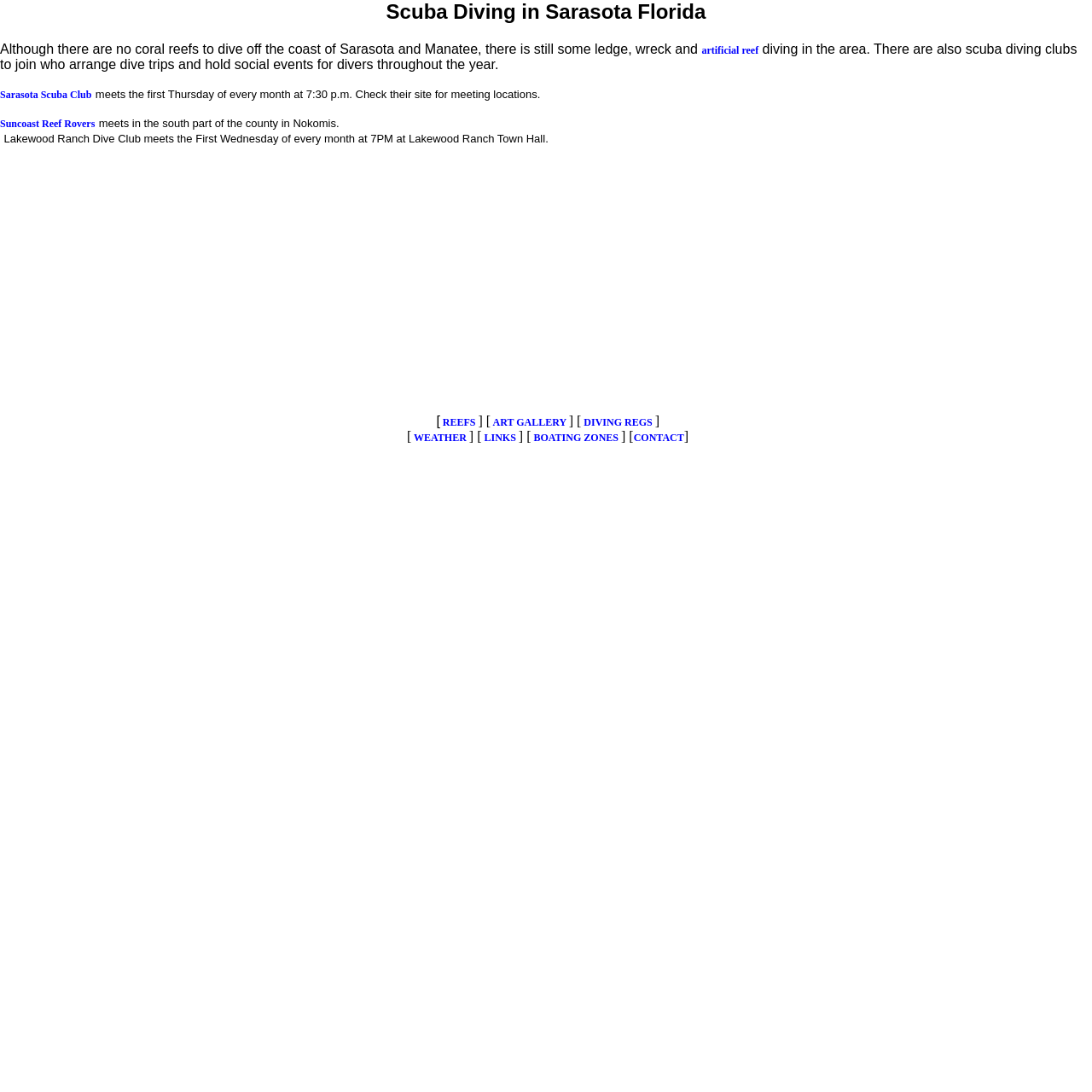Given the element description, predict the bounding box coordinates in the format (top-left x, top-left y, bottom-right x, bottom-right y). Make sure all values are between 0 and 1. Here is the element description: DIVING REGS

[0.532, 0.382, 0.6, 0.393]